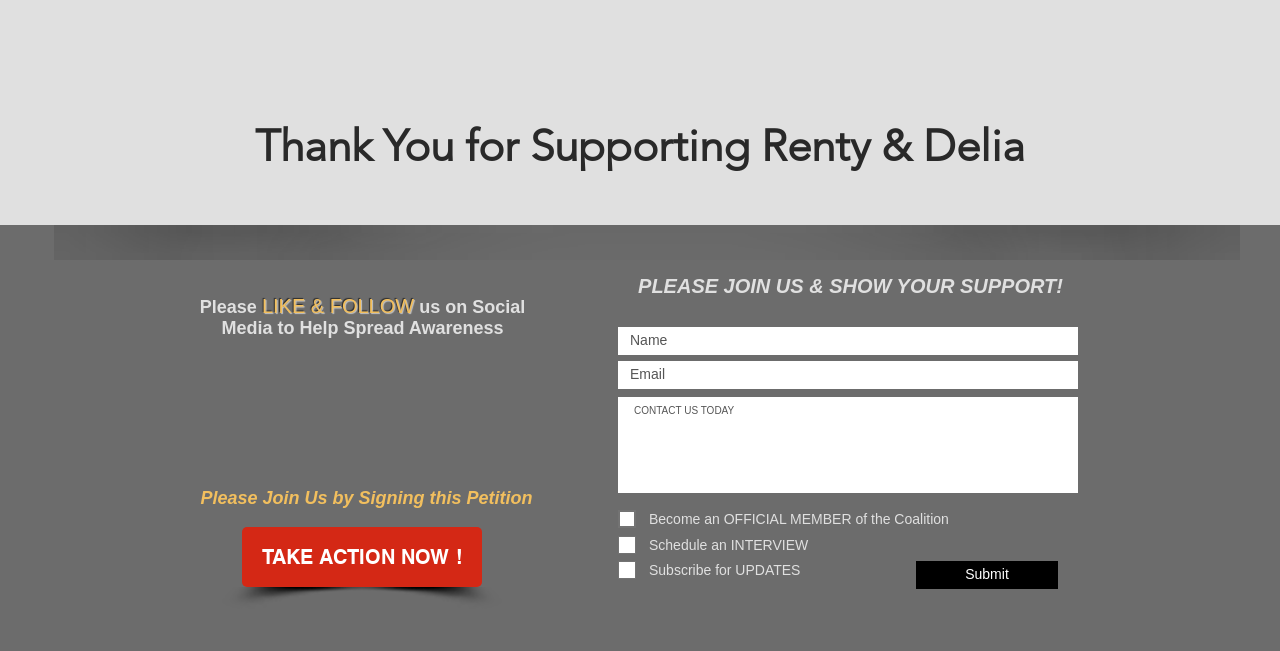Determine the bounding box coordinates for the UI element matching this description: "Receipt Of HIPAA Privacy Practices".

None